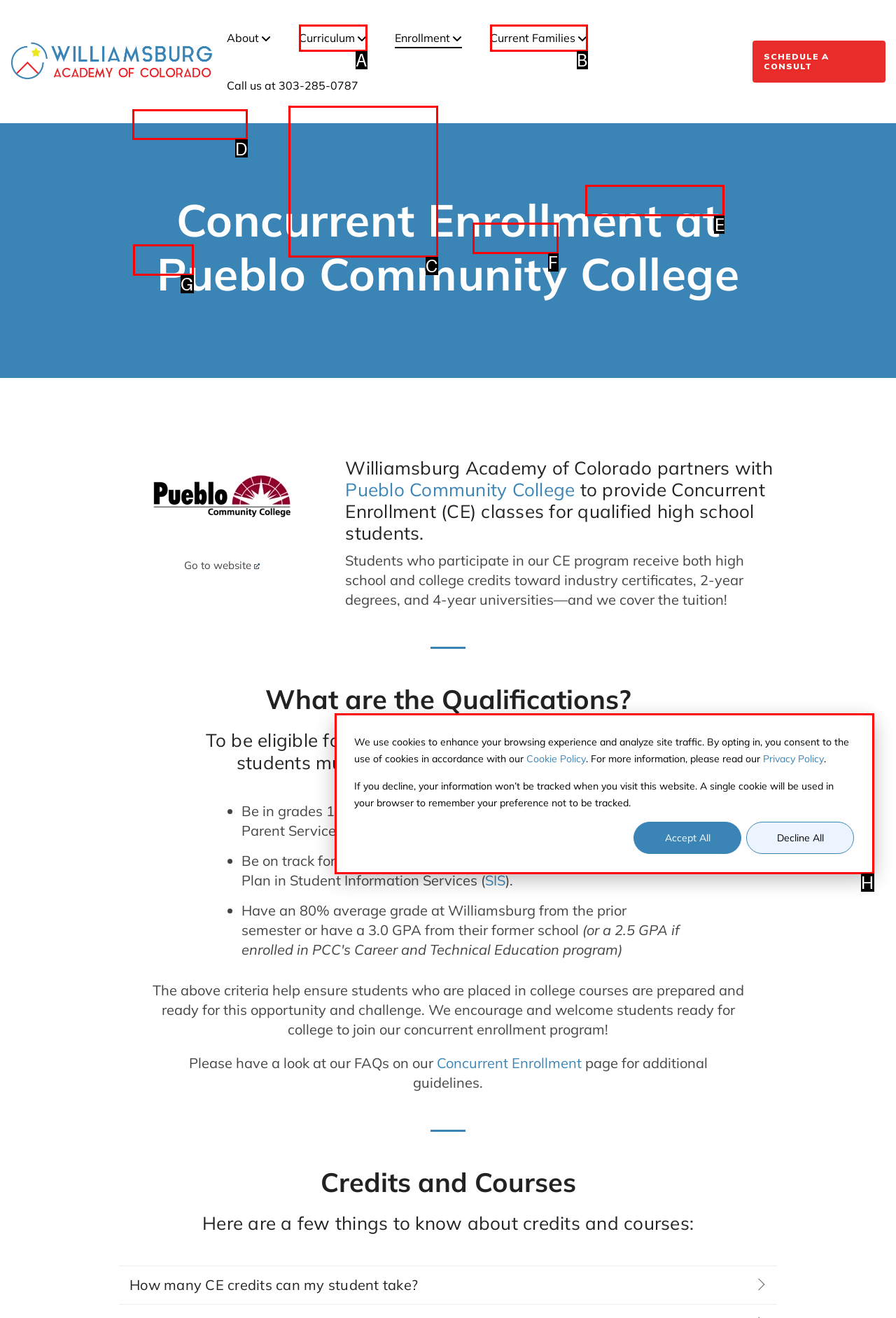Determine which HTML element to click to execute the following task: View How to Apply & Enroll Answer with the letter of the selected option.

D